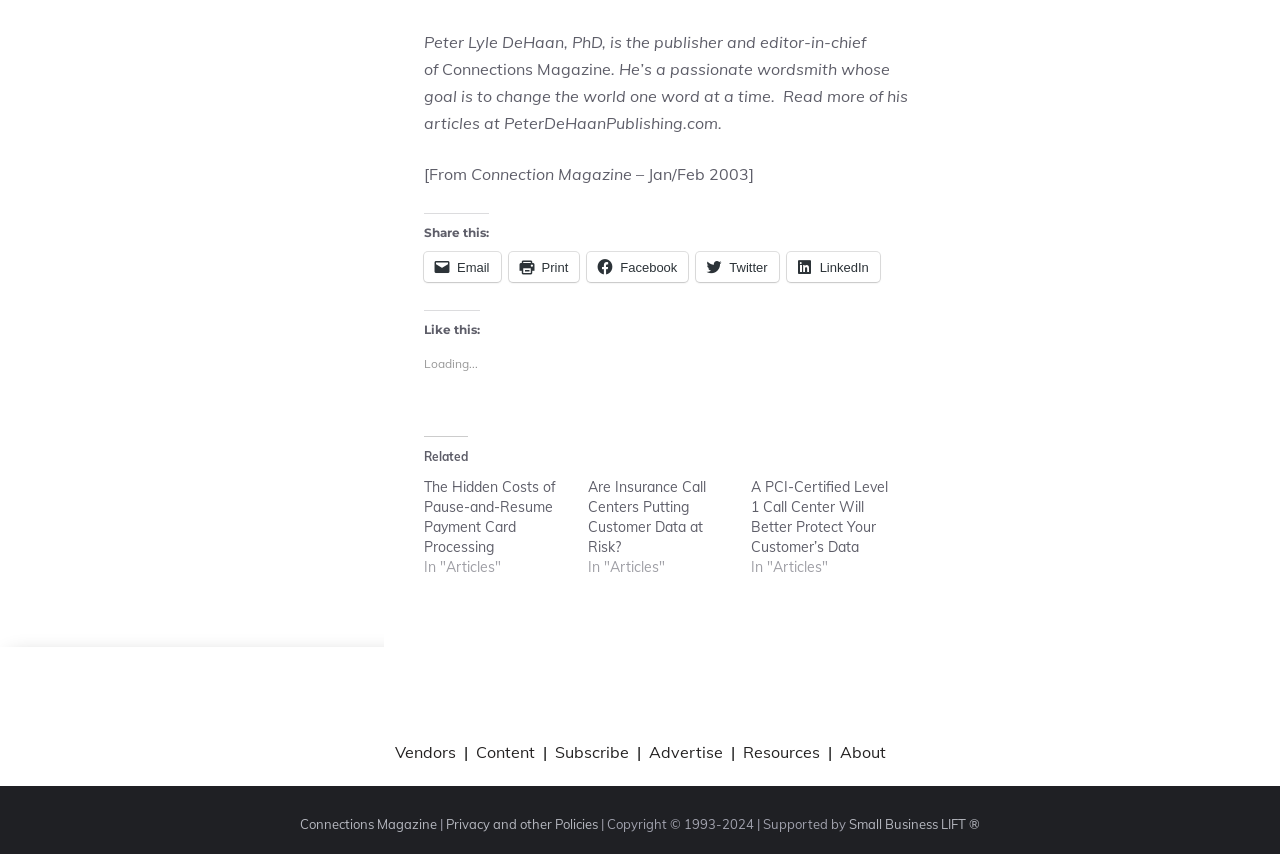What is the name of the publisher and editor-in-chief of Connections Magazine?
Use the screenshot to answer the question with a single word or phrase.

Peter Lyle DeHaan, PhD